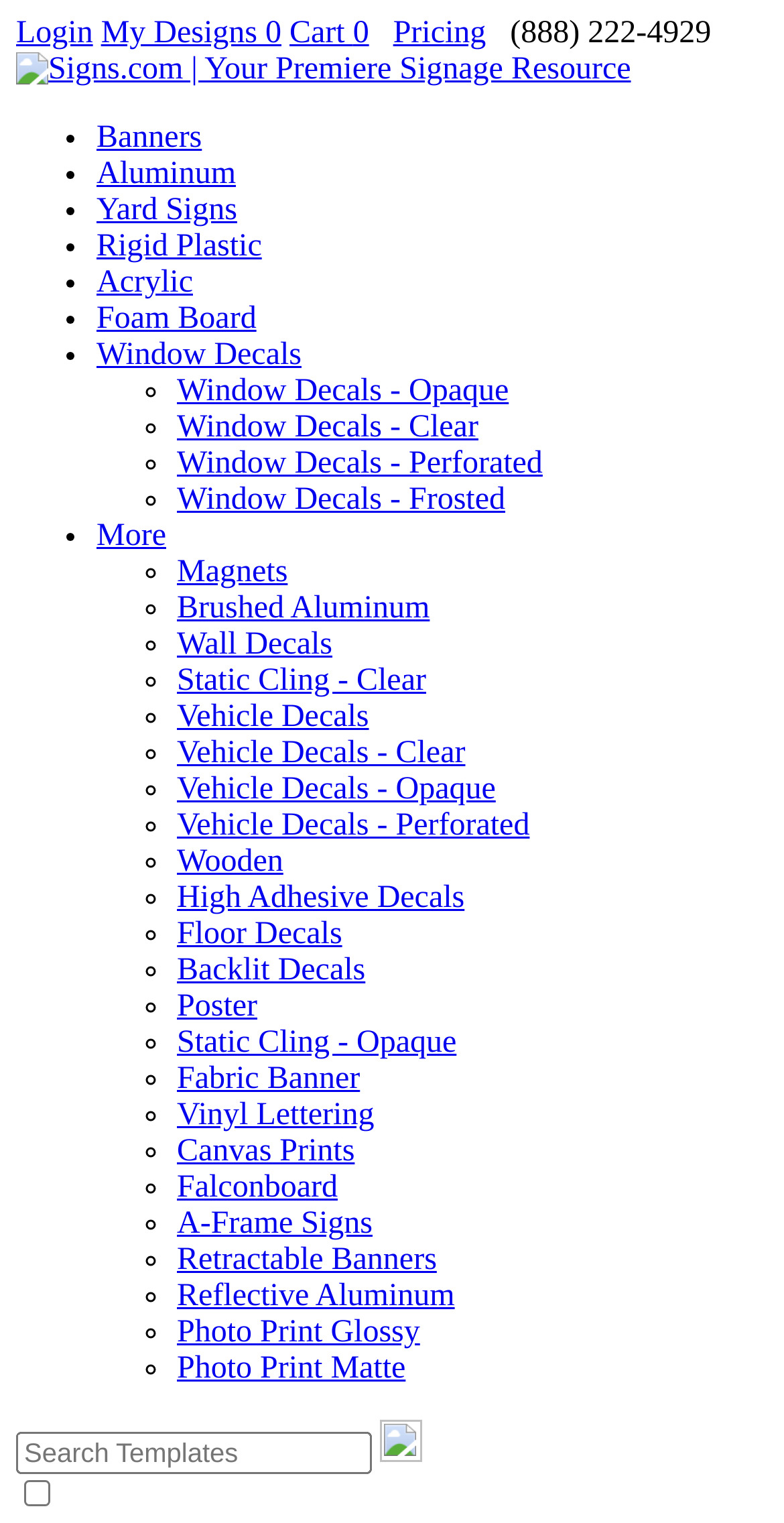Calculate the bounding box coordinates of the UI element given the description: "Photo Print Glossy".

[0.226, 0.864, 0.536, 0.886]